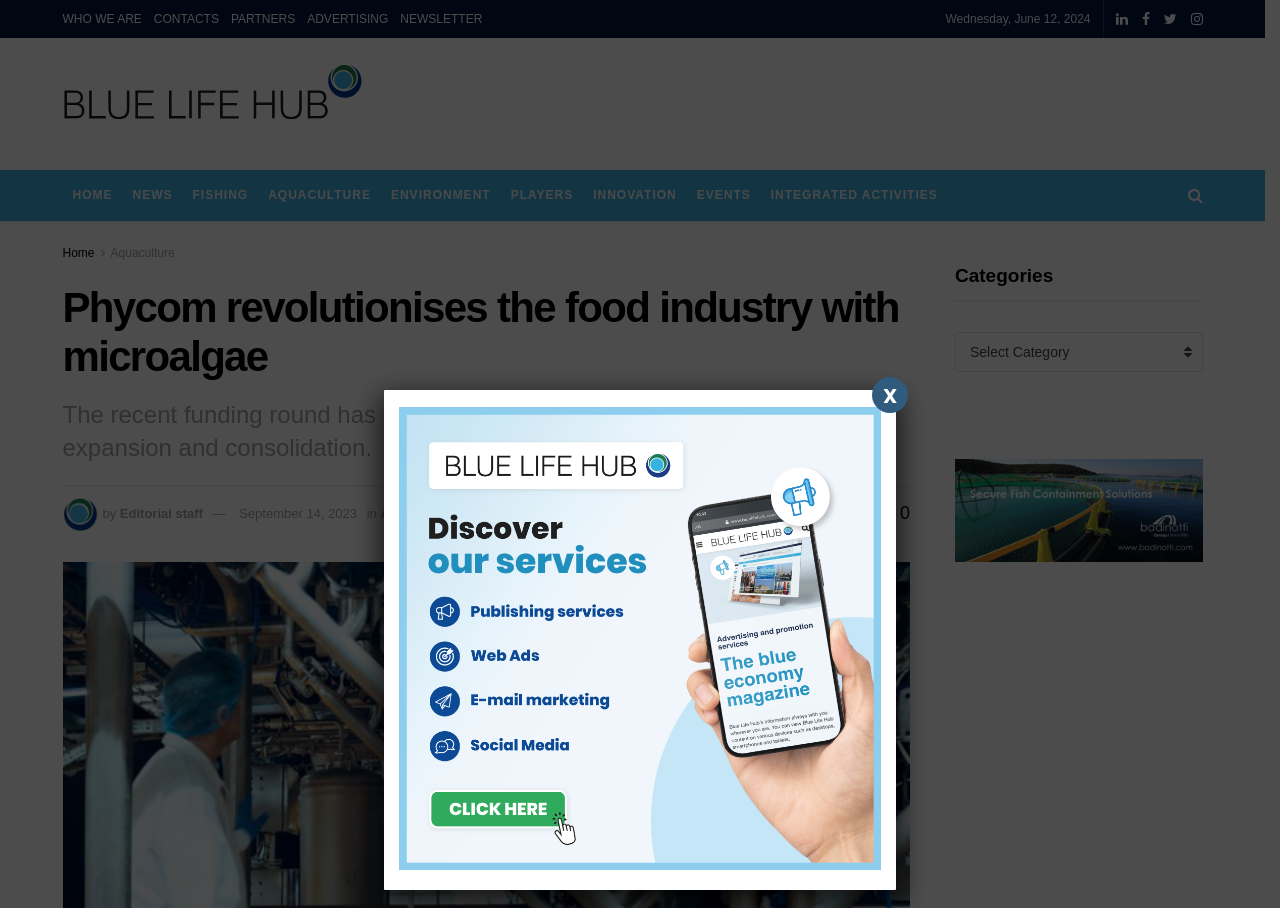Locate the bounding box of the UI element defined by this description: "WHO WE ARE". The coordinates should be given as four float numbers between 0 and 1, formatted as [left, top, right, bottom].

[0.049, 0.0, 0.111, 0.042]